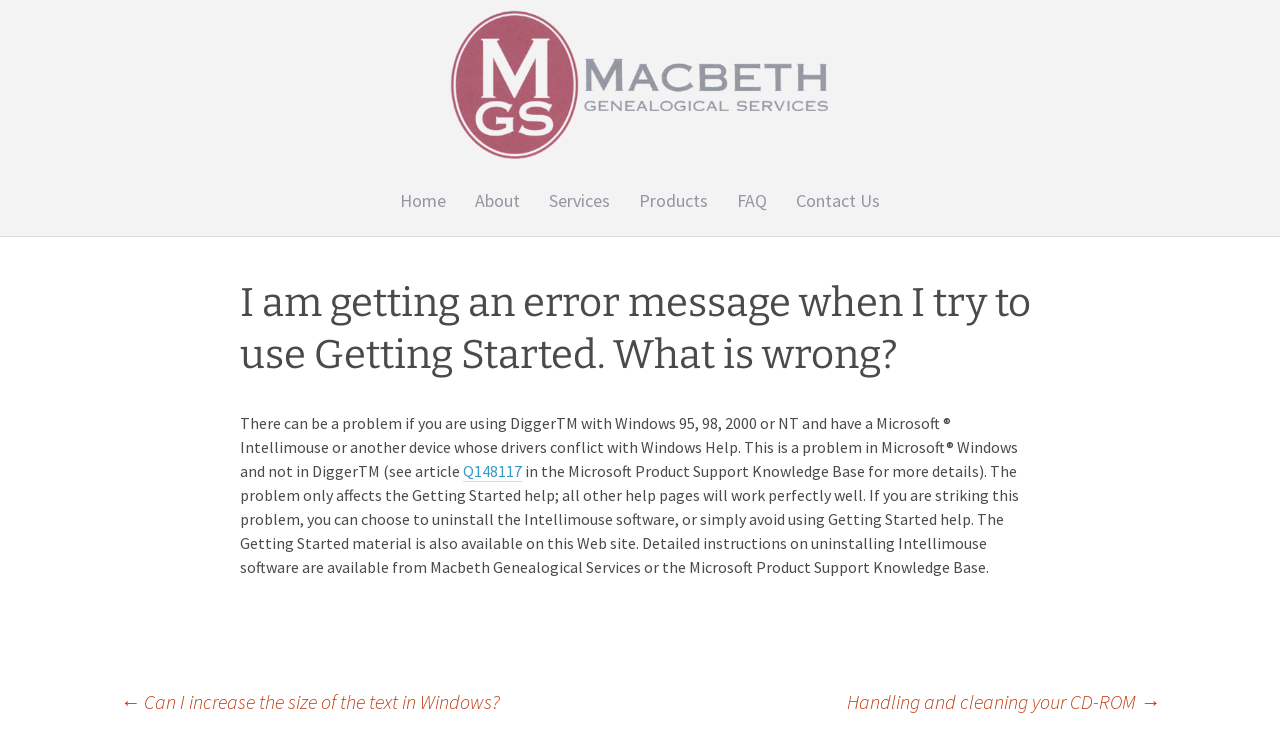Locate the bounding box coordinates of the clickable area to execute the instruction: "Go to the previous post". Provide the coordinates as four float numbers between 0 and 1, represented as [left, top, right, bottom].

[0.094, 0.935, 0.391, 0.969]